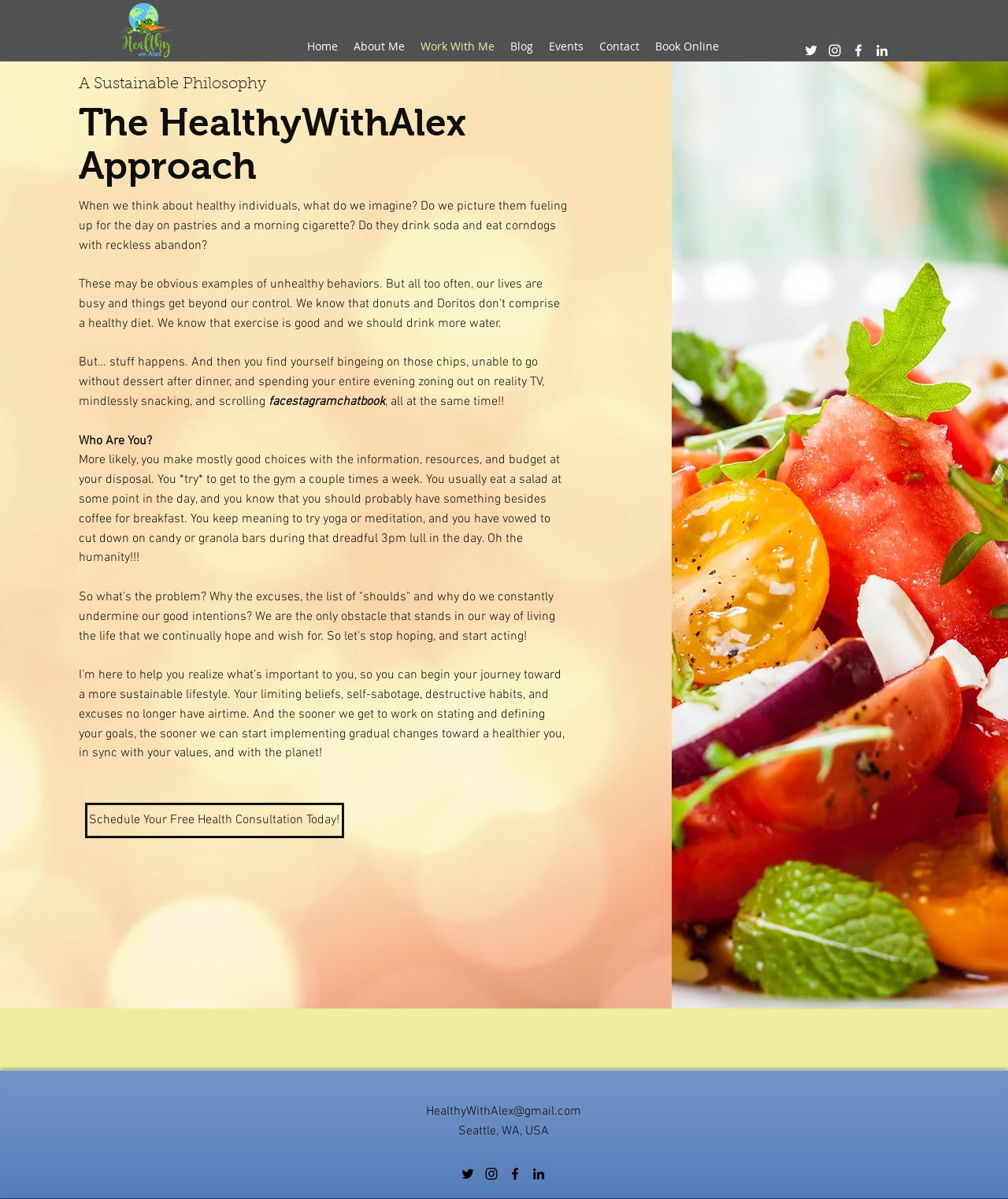Please identify the bounding box coordinates of the element on the webpage that should be clicked to follow this instruction: "Open the 'About Me' section". The bounding box coordinates should be given as four float numbers between 0 and 1, formatted as [left, top, right, bottom].

[0.343, 0.029, 0.409, 0.049]